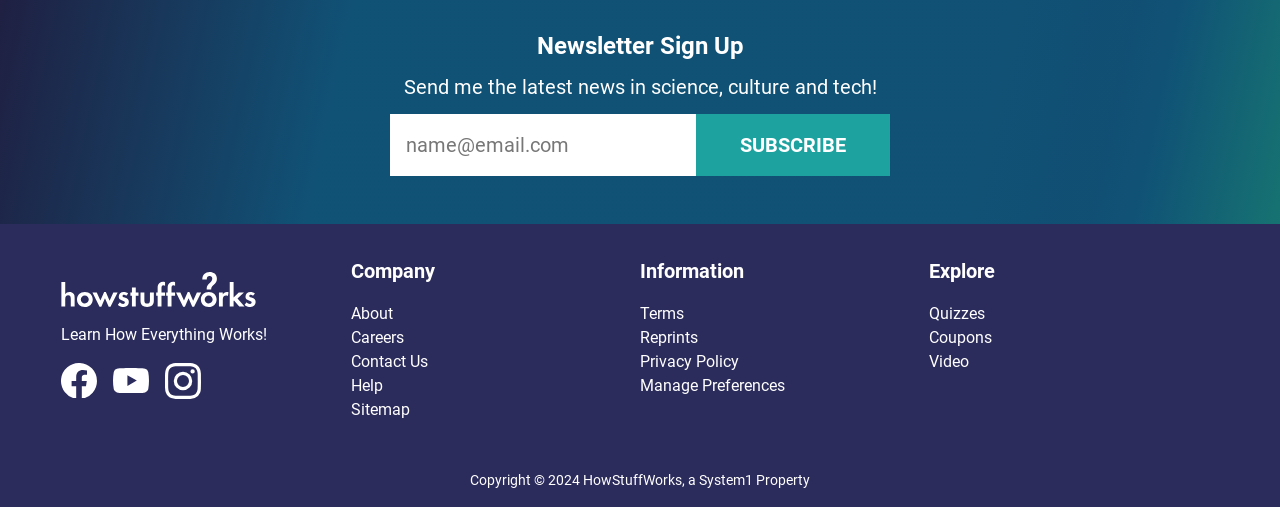Based on the image, give a detailed response to the question: What social media platforms can you find HowStuffWorks on?

The links to HowStuffWorks' social media profiles are located at the bottom of the page, and include Facebook, YouTube, and Instagram.